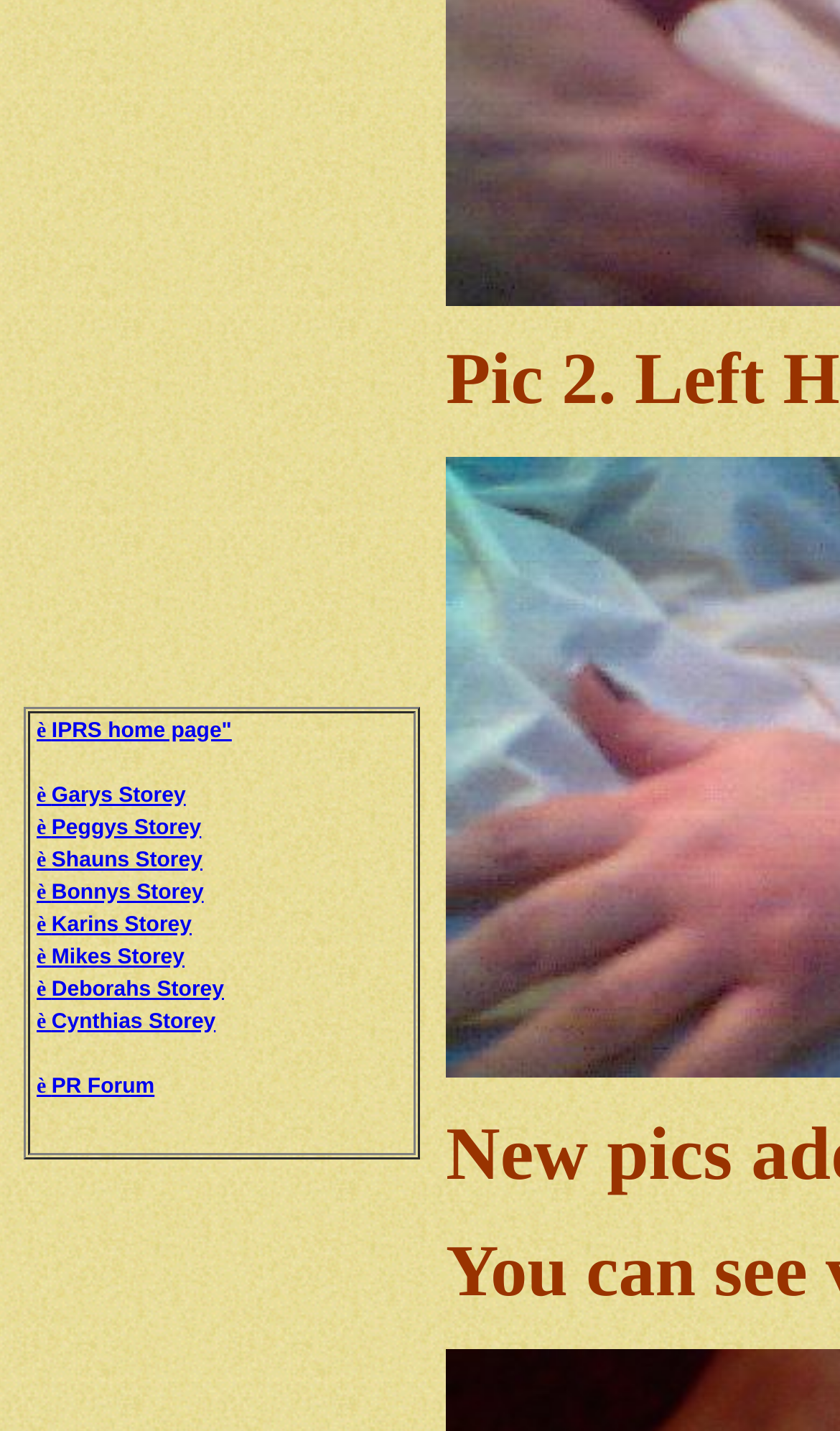Highlight the bounding box of the UI element that corresponds to this description: "è Garys Storey".

[0.044, 0.54, 0.221, 0.566]